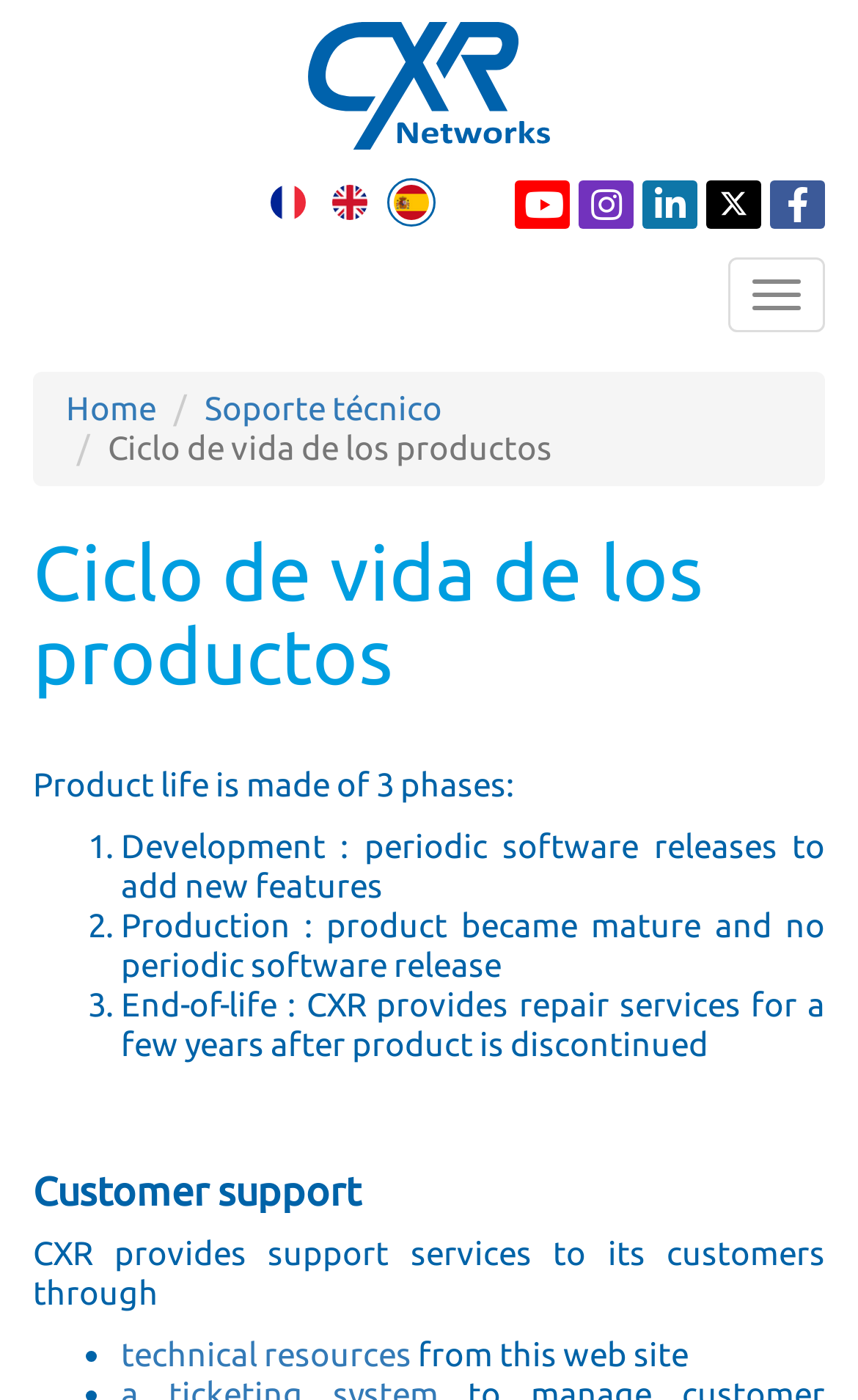Please identify the primary heading of the webpage and give its text content.

Ciclo de vida de los productos